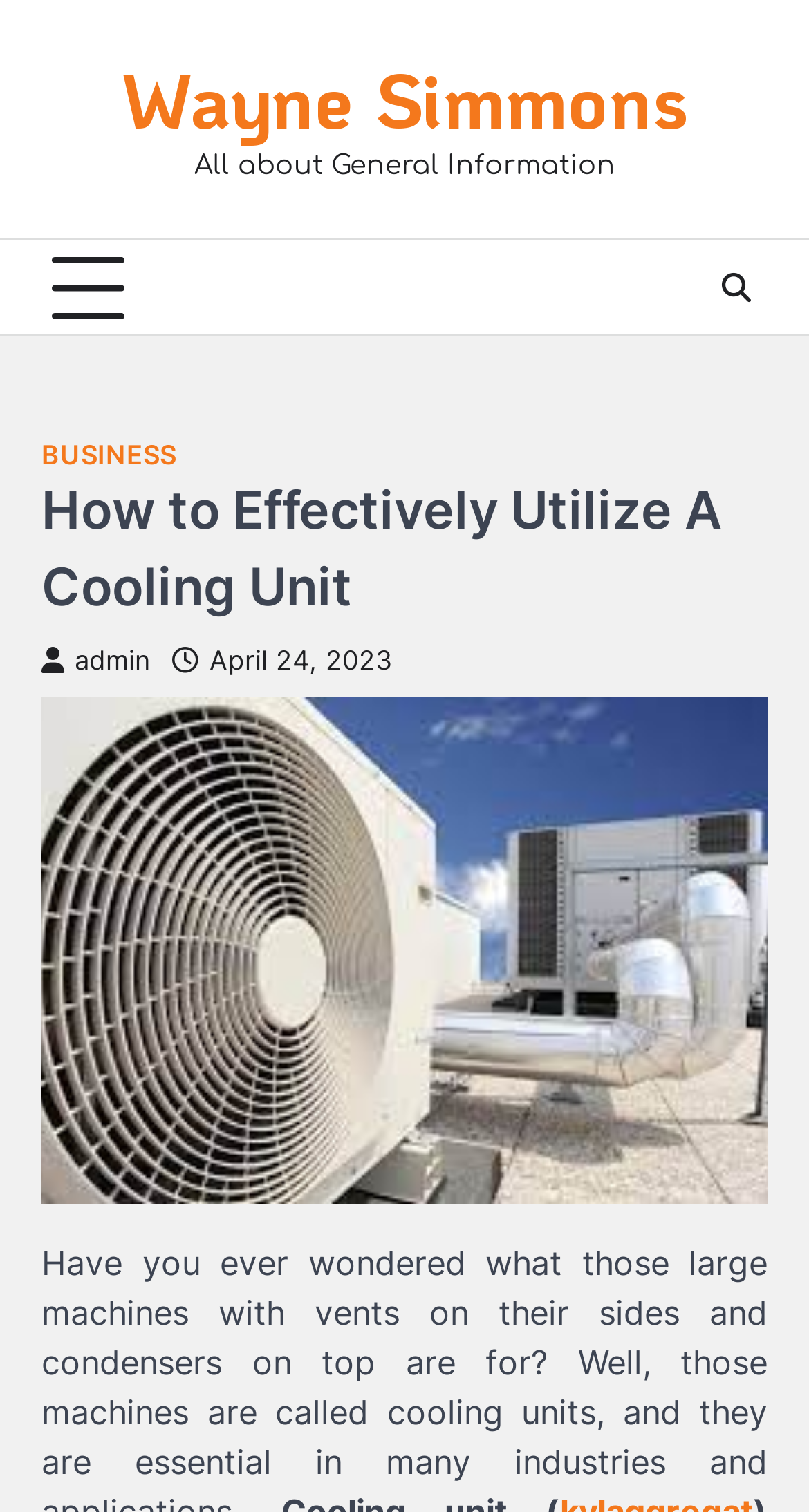Respond to the following question using a concise word or phrase: 
What is the name of the author?

Wayne Simmons